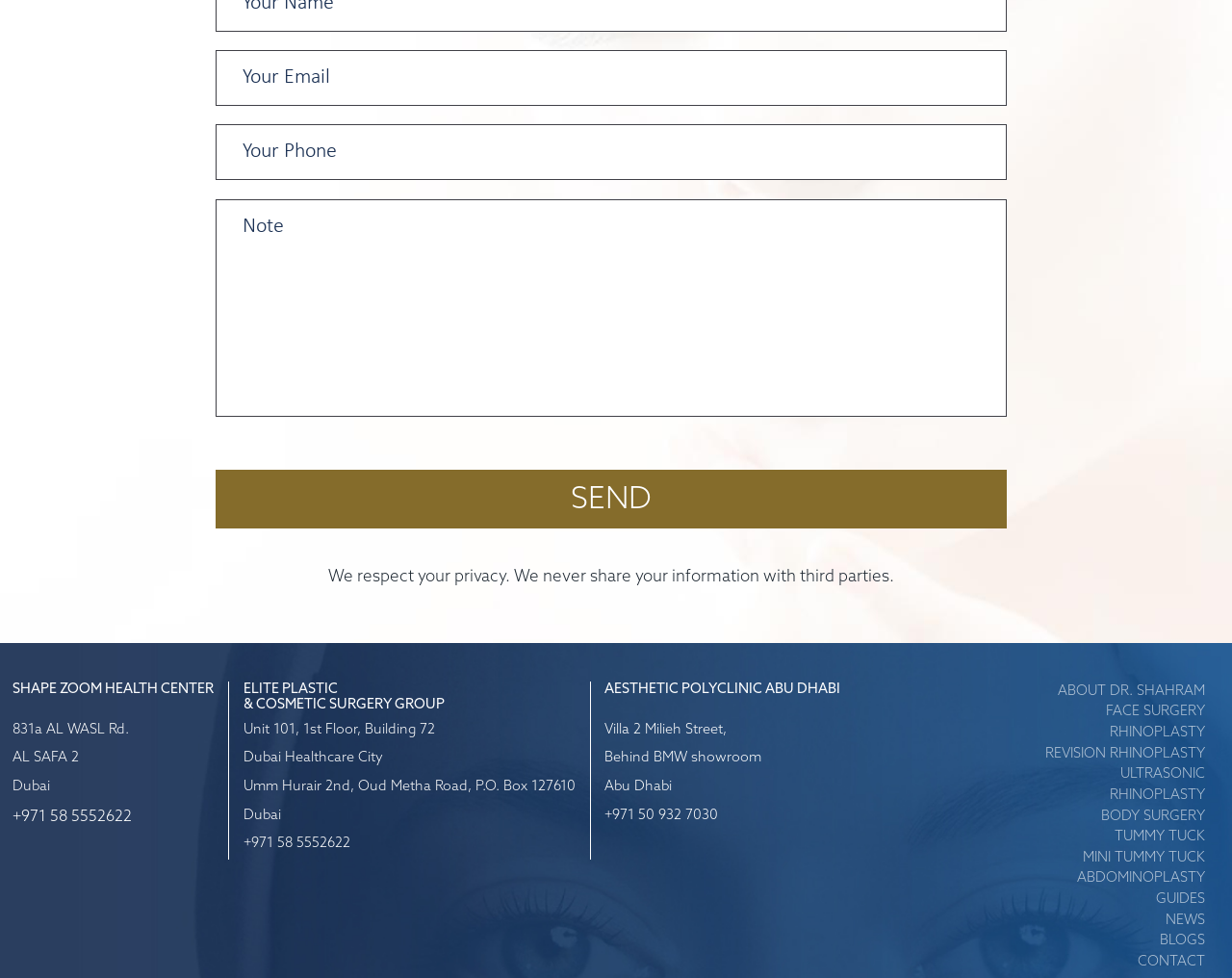Please provide a one-word or short phrase answer to the question:
What is the name of the doctor mentioned on the webpage?

Dr. Shahram